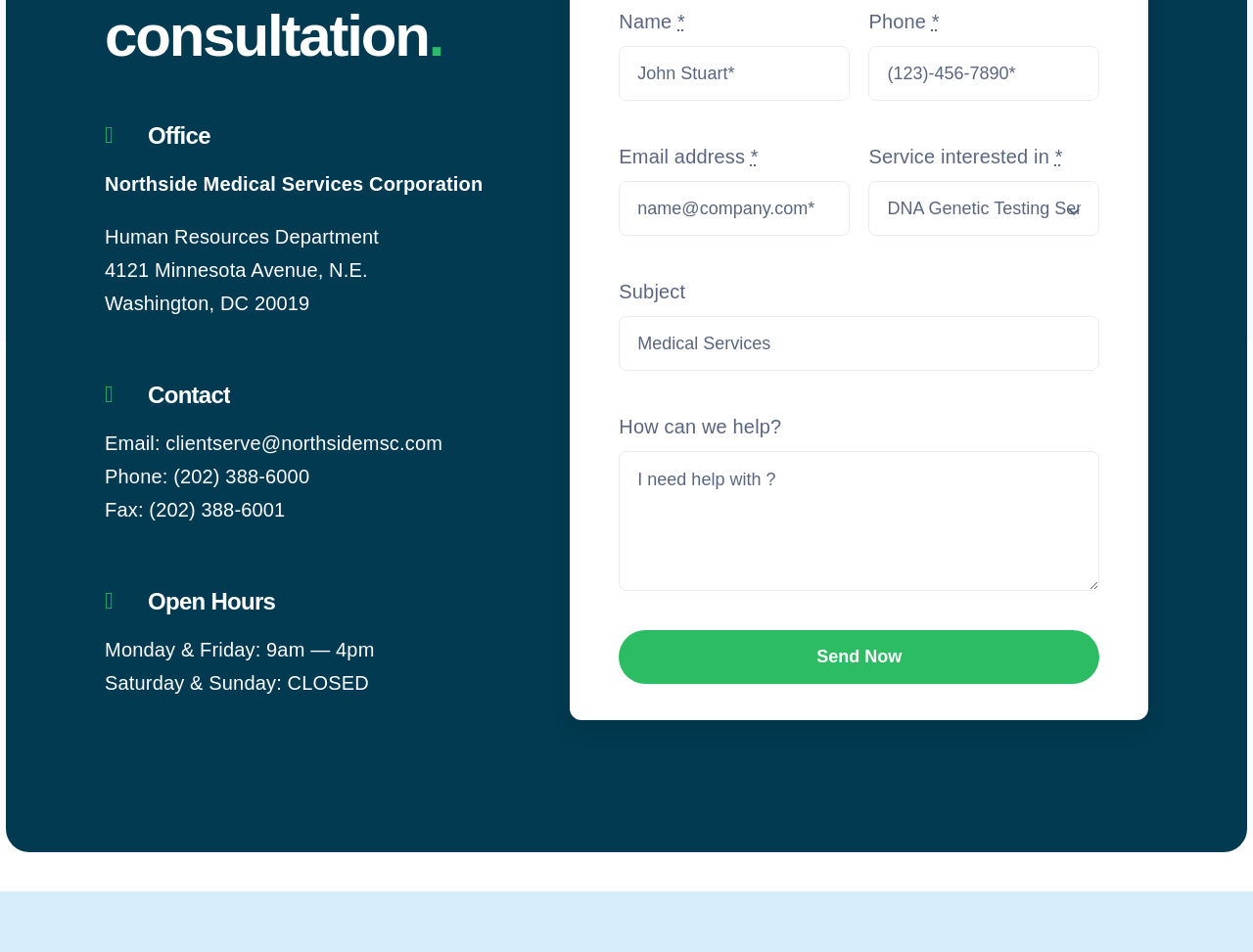Carefully examine the image and provide an in-depth answer to the question: What are the open hours on Monday and Friday?

The answer can be found in the StaticText element with the text 'Monday & Friday: 9am — 4pm' located under the 'Open Hours' heading, which indicates the open hours on Monday and Friday.